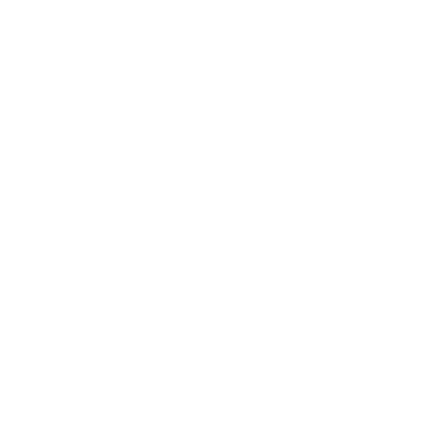In which year was Basketball Smiles established?
Answer the question with a single word or phrase derived from the image.

1999